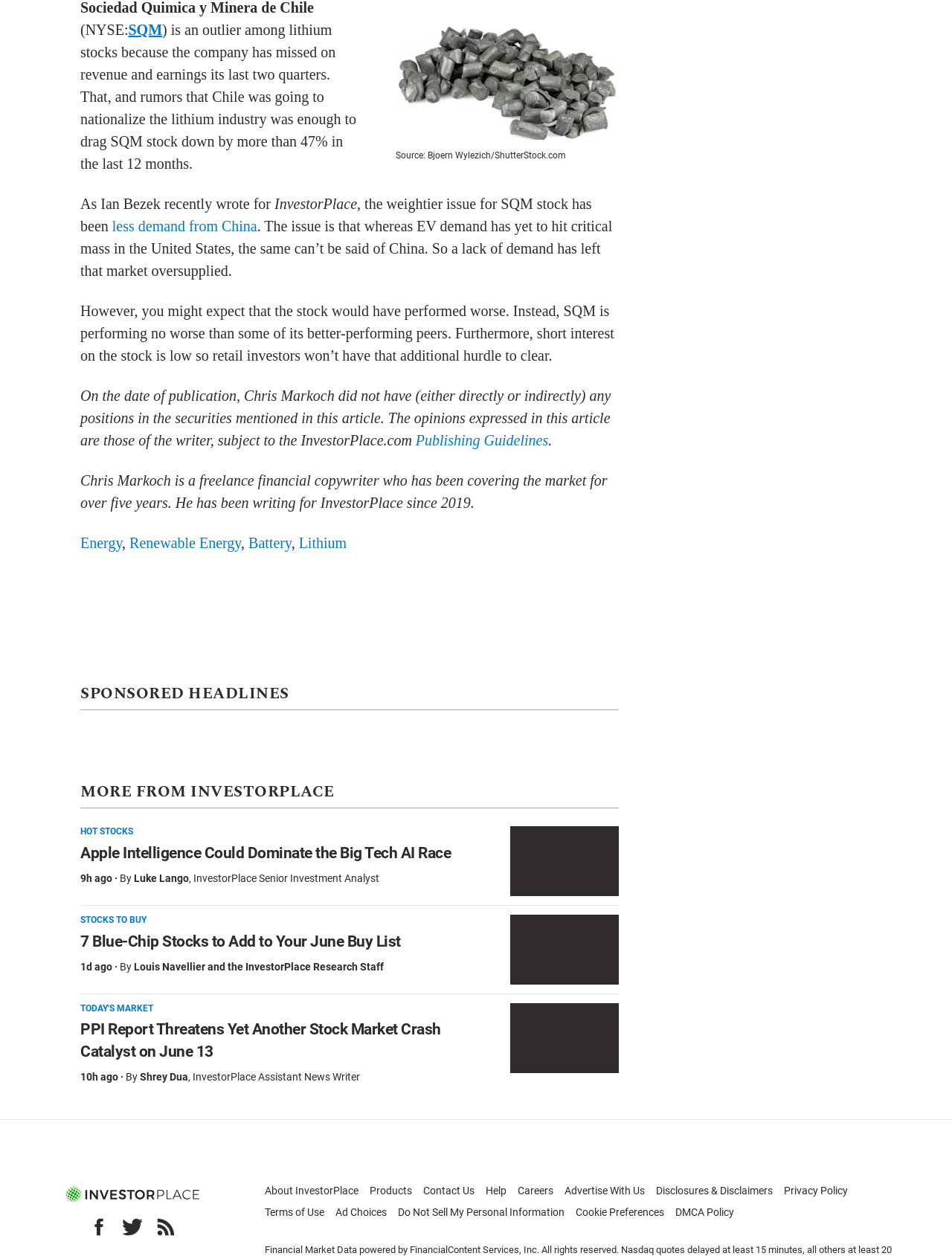Refer to the image and provide an in-depth answer to the question:
Who wrote the article?

The author of the article is Chris Markoch, a freelance financial copywriter who has been covering the market for over five years. This information is found at the bottom of the article, where the author's bio is provided.